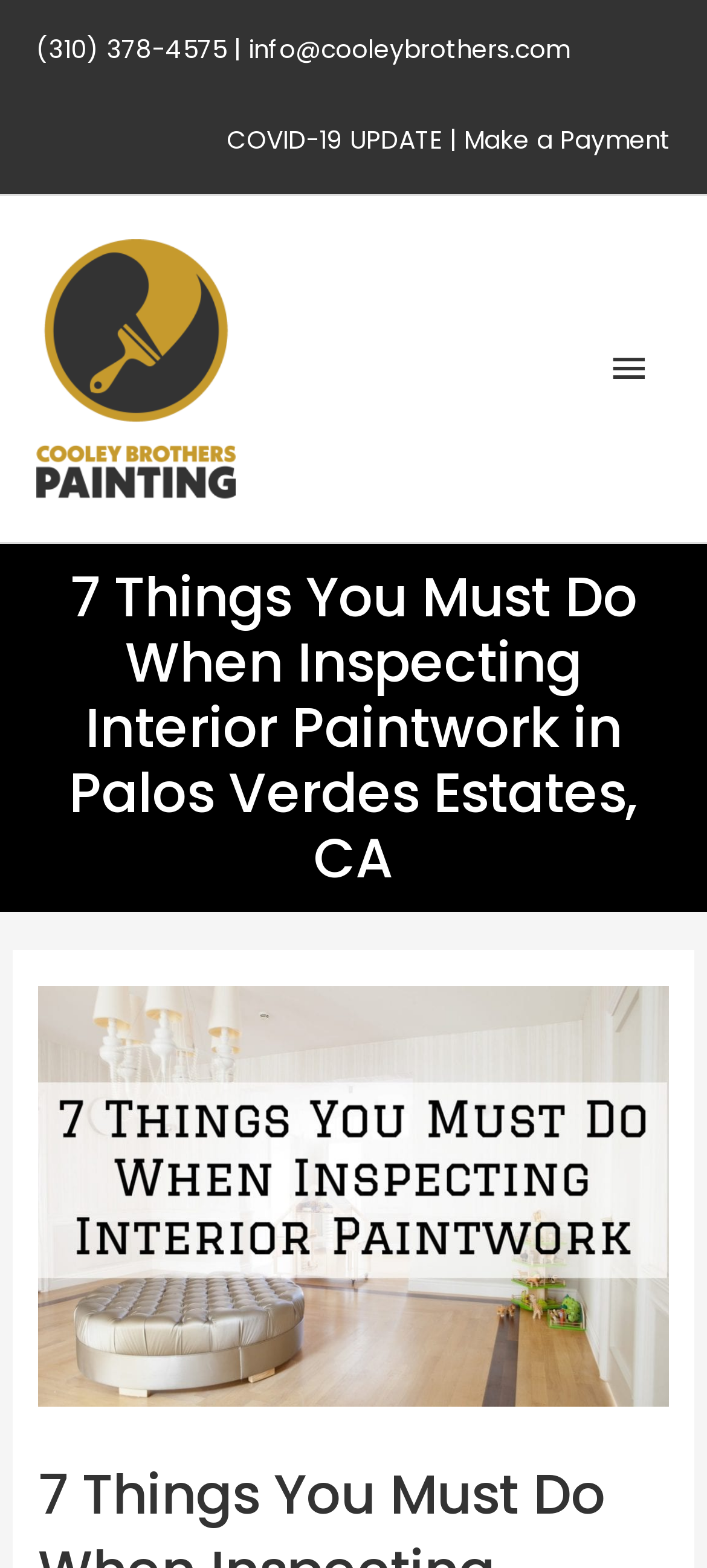Provide a short answer using a single word or phrase for the following question: 
What is the topic of the main heading?

Inspecting Interior Paintwork